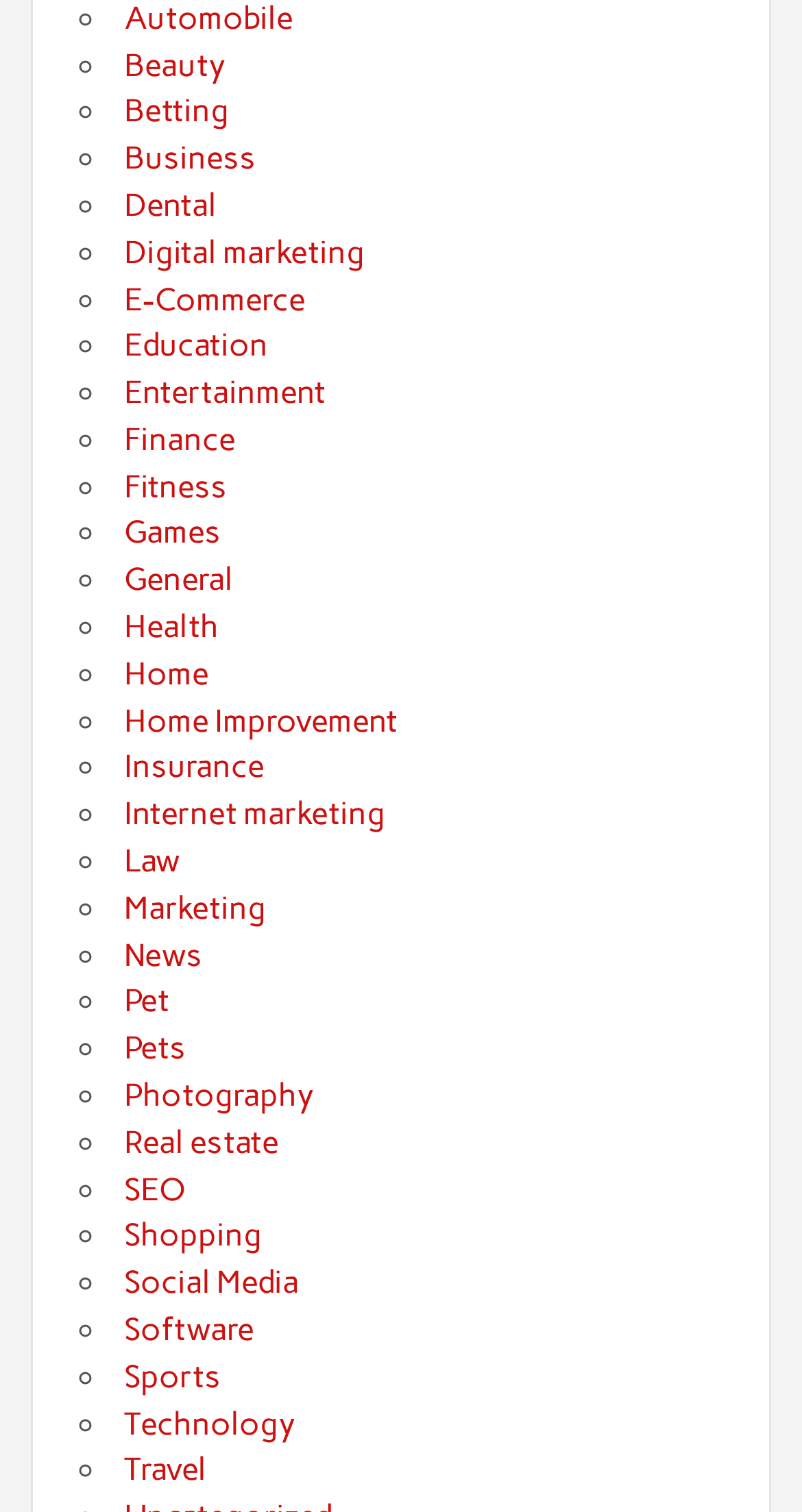Is 'Pets' a subcategory of 'Pet'?
Please provide a single word or phrase as your answer based on the screenshot.

No